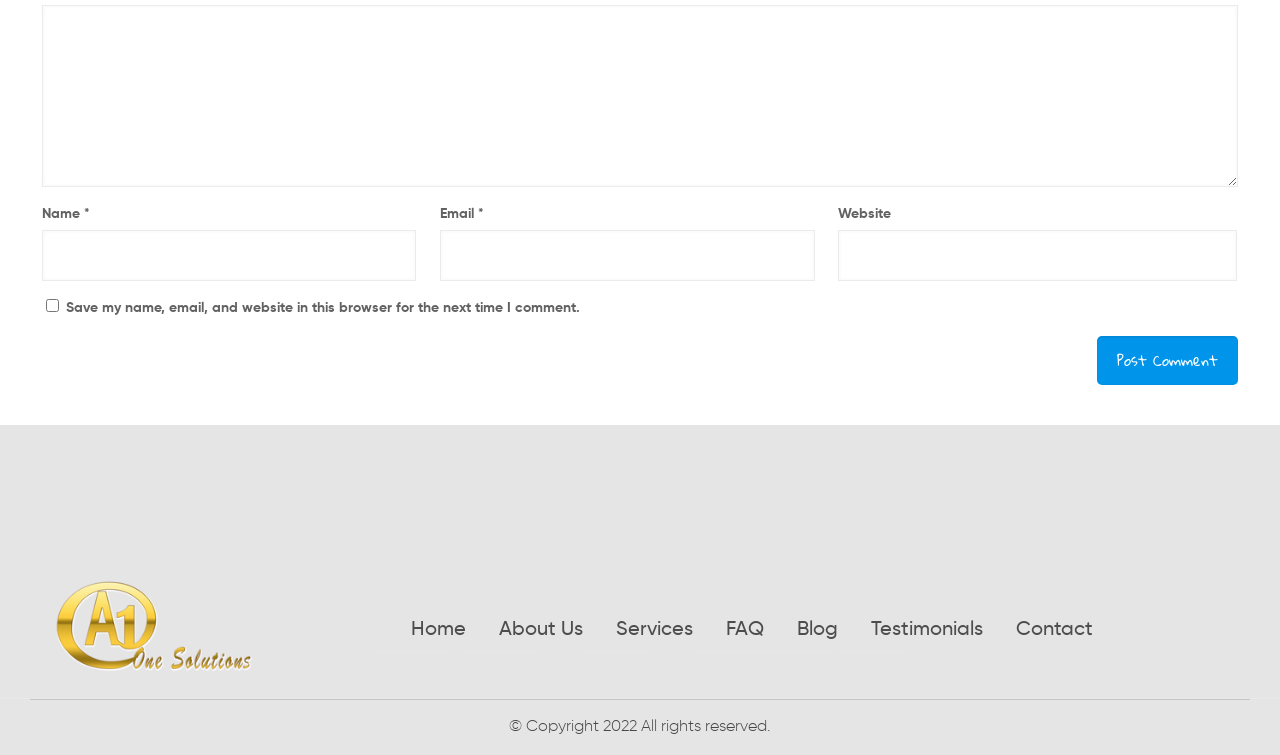Please determine the bounding box coordinates for the UI element described here. Use the format (top-left x, top-left y, bottom-right x, bottom-right y) with values bounded between 0 and 1: About Us

[0.388, 0.807, 0.456, 0.863]